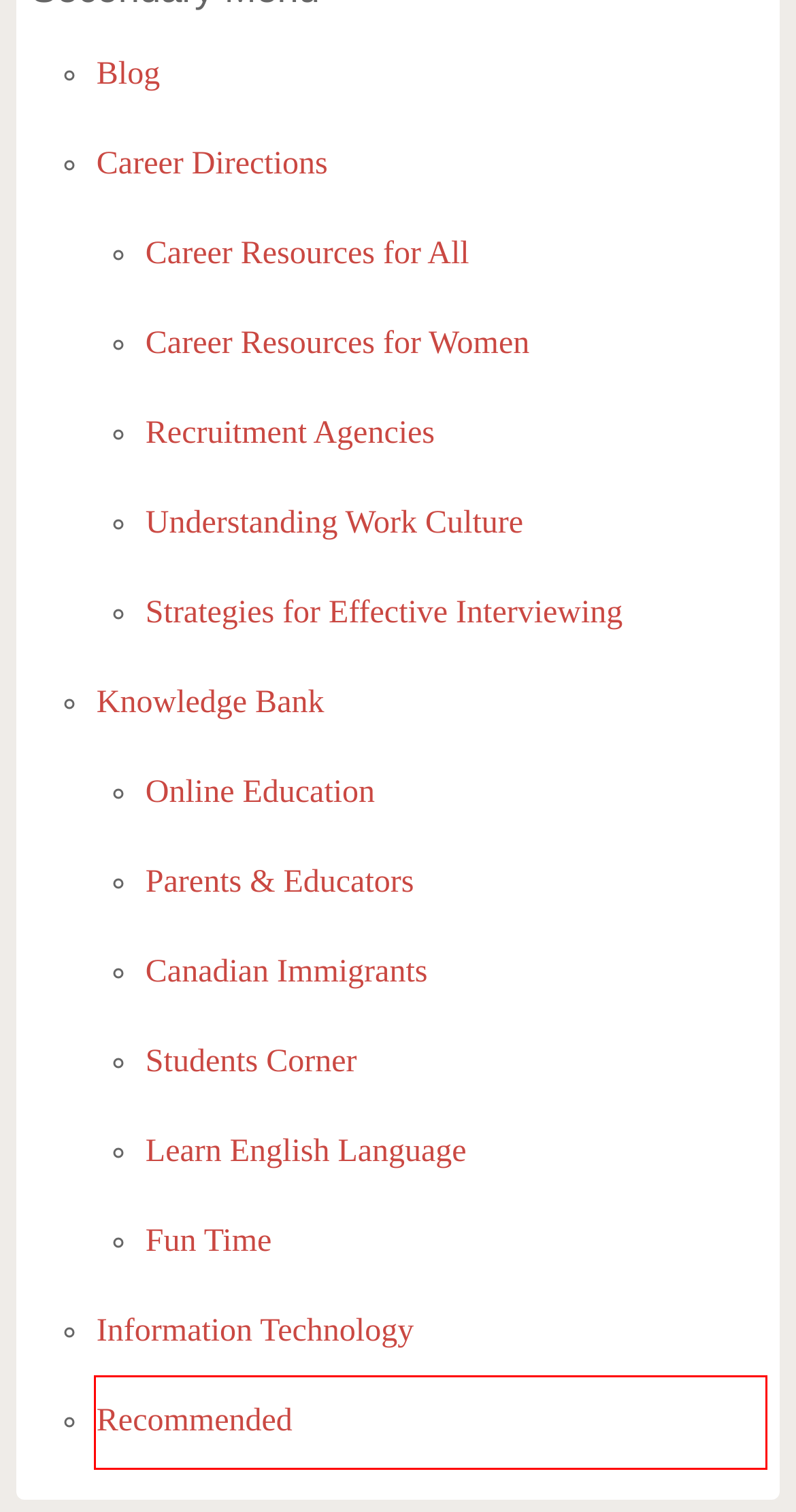Observe the screenshot of a webpage with a red bounding box highlighting an element. Choose the webpage description that accurately reflects the new page after the element within the bounding box is clicked. Here are the candidates:
A. Recruitment Agencies
B. Recommended
C. Fun Time
D. Understanding Work Culture
E. Students Corner
F. Career Resources for All
G. Learn English Language
H. Canadian Immigrants

B